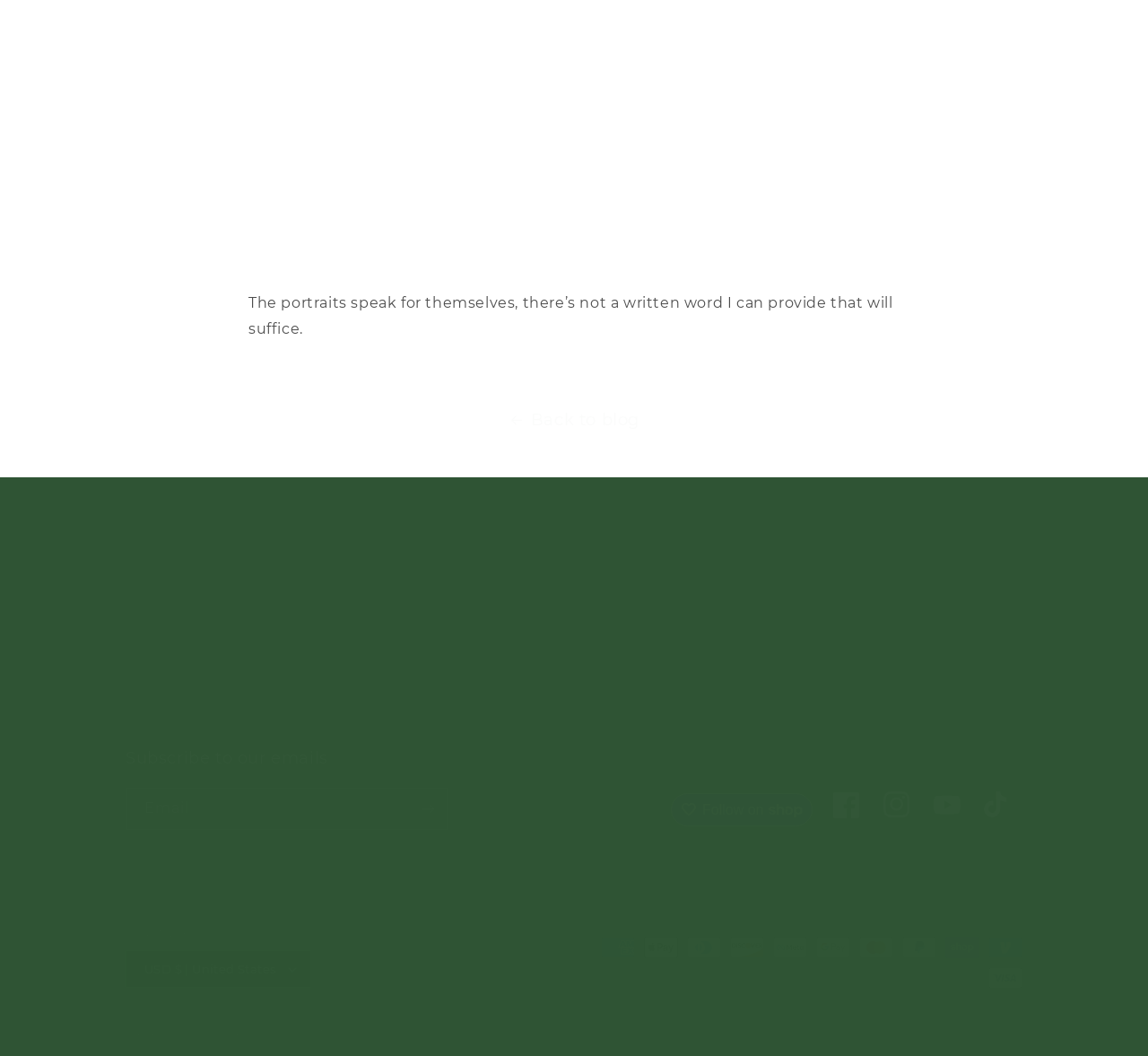Please locate the bounding box coordinates of the element that needs to be clicked to achieve the following instruction: "Visit the 'Shop' page". The coordinates should be four float numbers between 0 and 1, i.e., [left, top, right, bottom].

[0.109, 0.555, 0.139, 0.581]